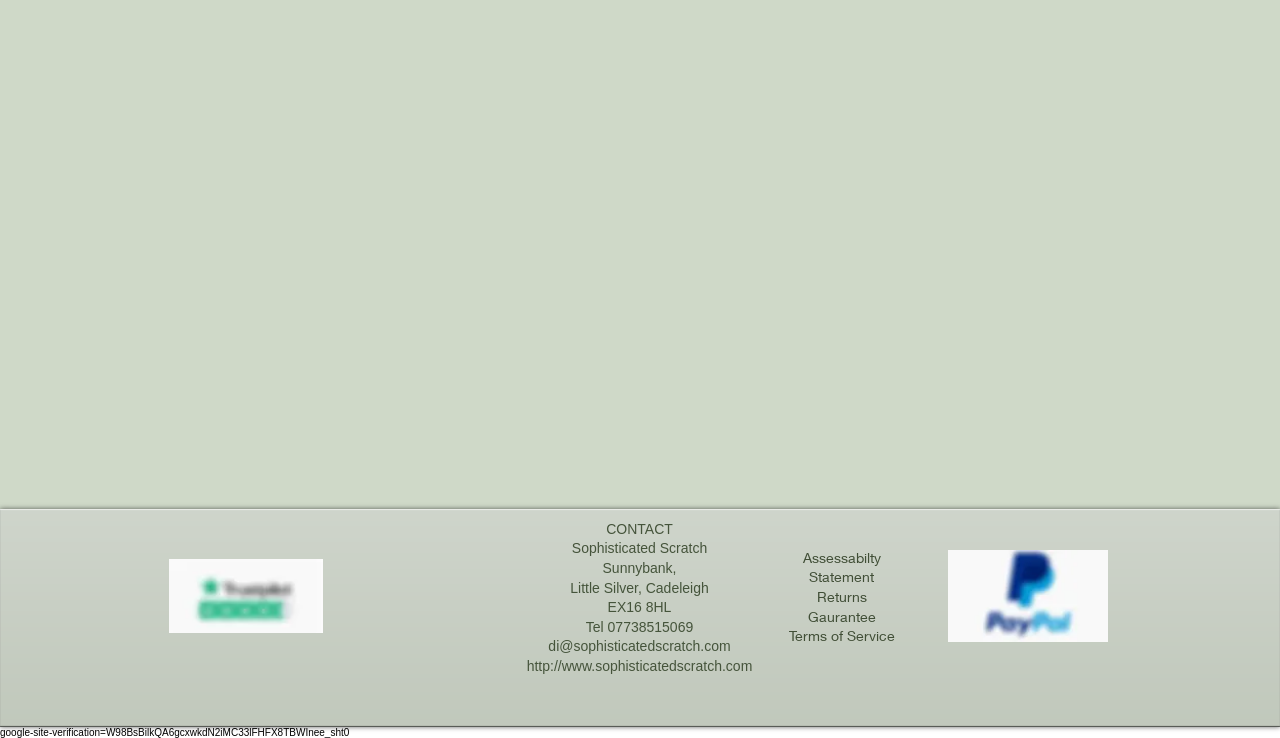Determine the bounding box coordinates for the clickable element required to fulfill the instruction: "Contact us". Provide the coordinates as four float numbers between 0 and 1, i.e., [left, top, right, bottom].

[0.474, 0.706, 0.526, 0.727]